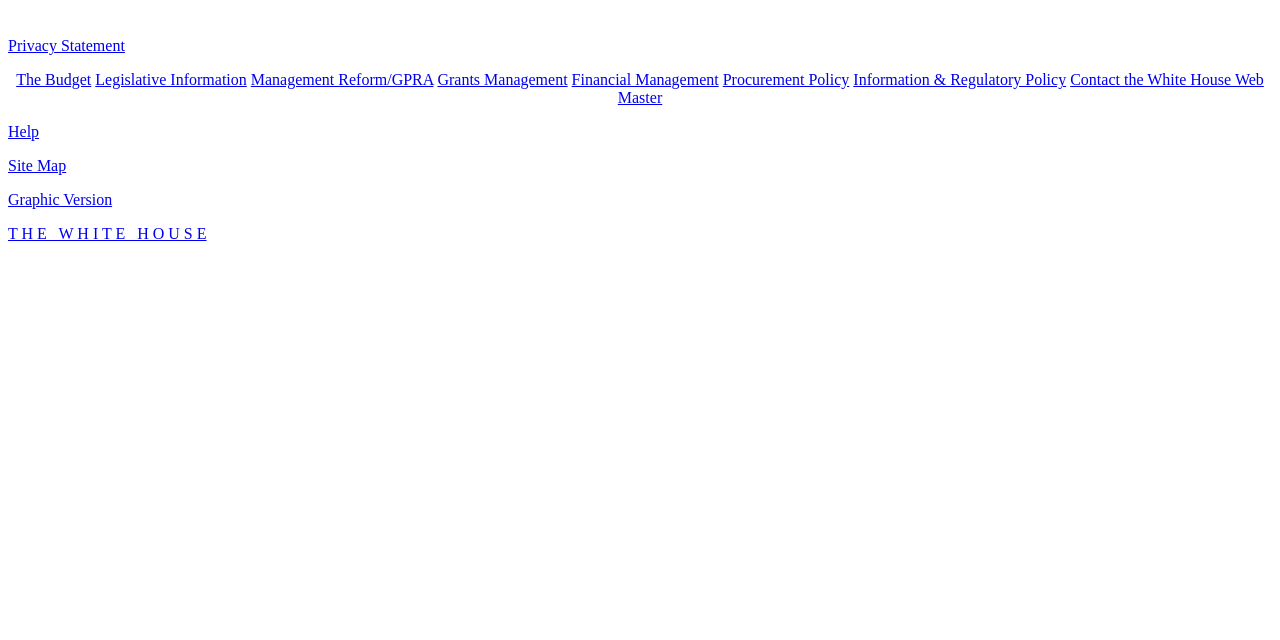Provide the bounding box coordinates in the format (top-left x, top-left y, bottom-right x, bottom-right y). All values are floating point numbers between 0 and 1. Determine the bounding box coordinate of the UI element described as: Help

[0.006, 0.193, 0.031, 0.219]